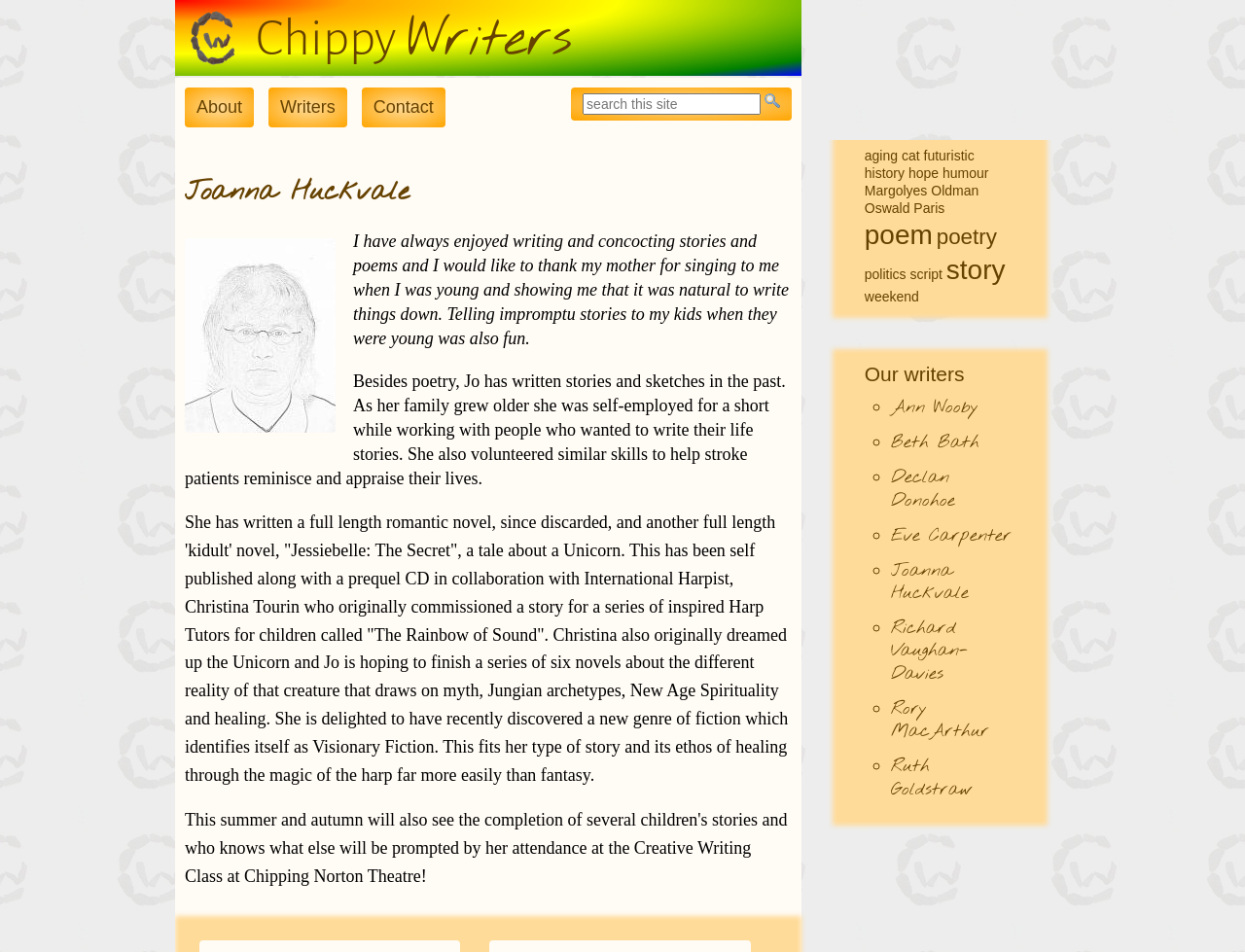Can you determine the bounding box coordinates of the area that needs to be clicked to fulfill the following instruction: "Search for something"?

[0.468, 0.098, 0.611, 0.12]